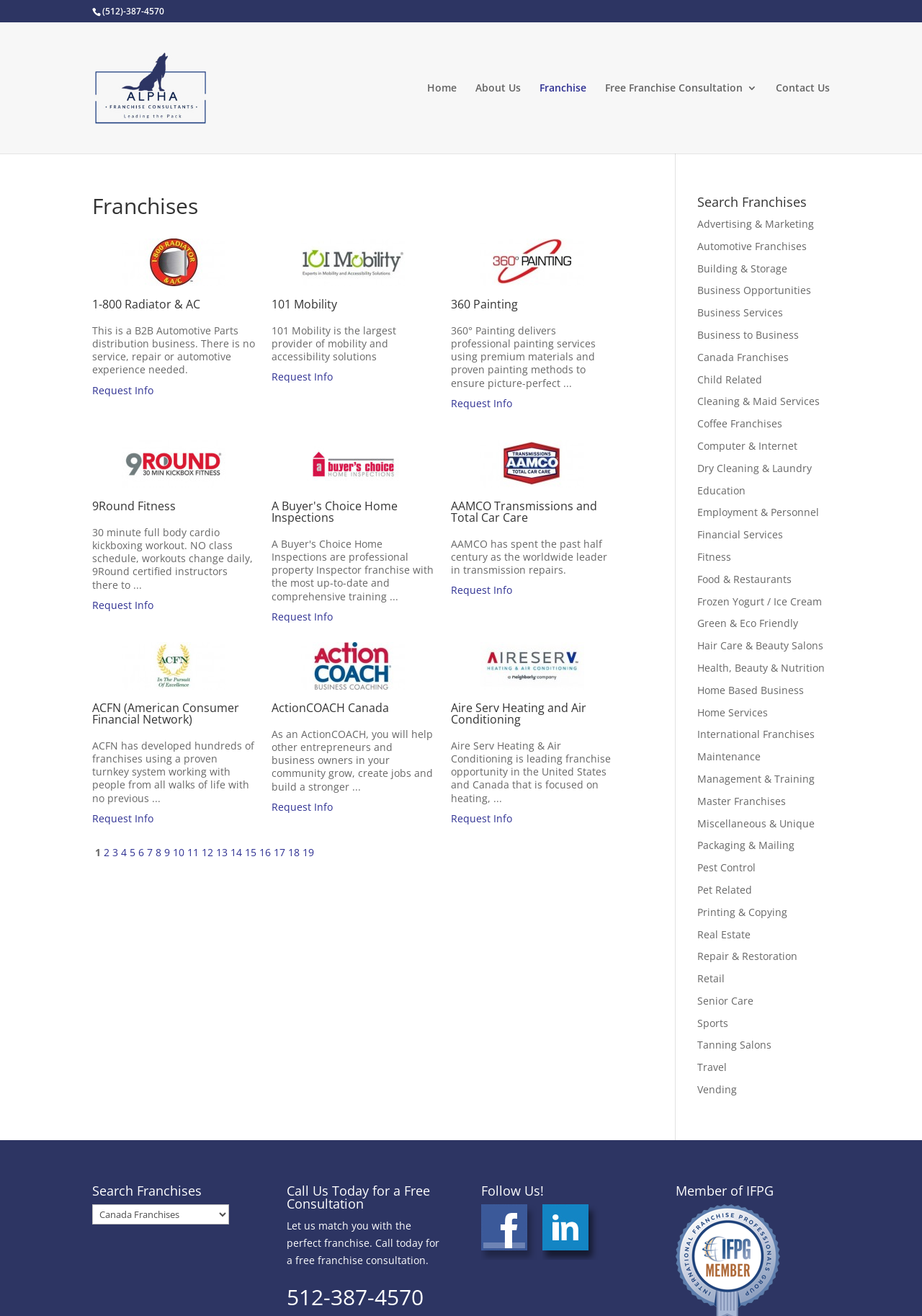Locate the bounding box coordinates of the element that should be clicked to fulfill the instruction: "Go to Home page".

[0.463, 0.063, 0.495, 0.117]